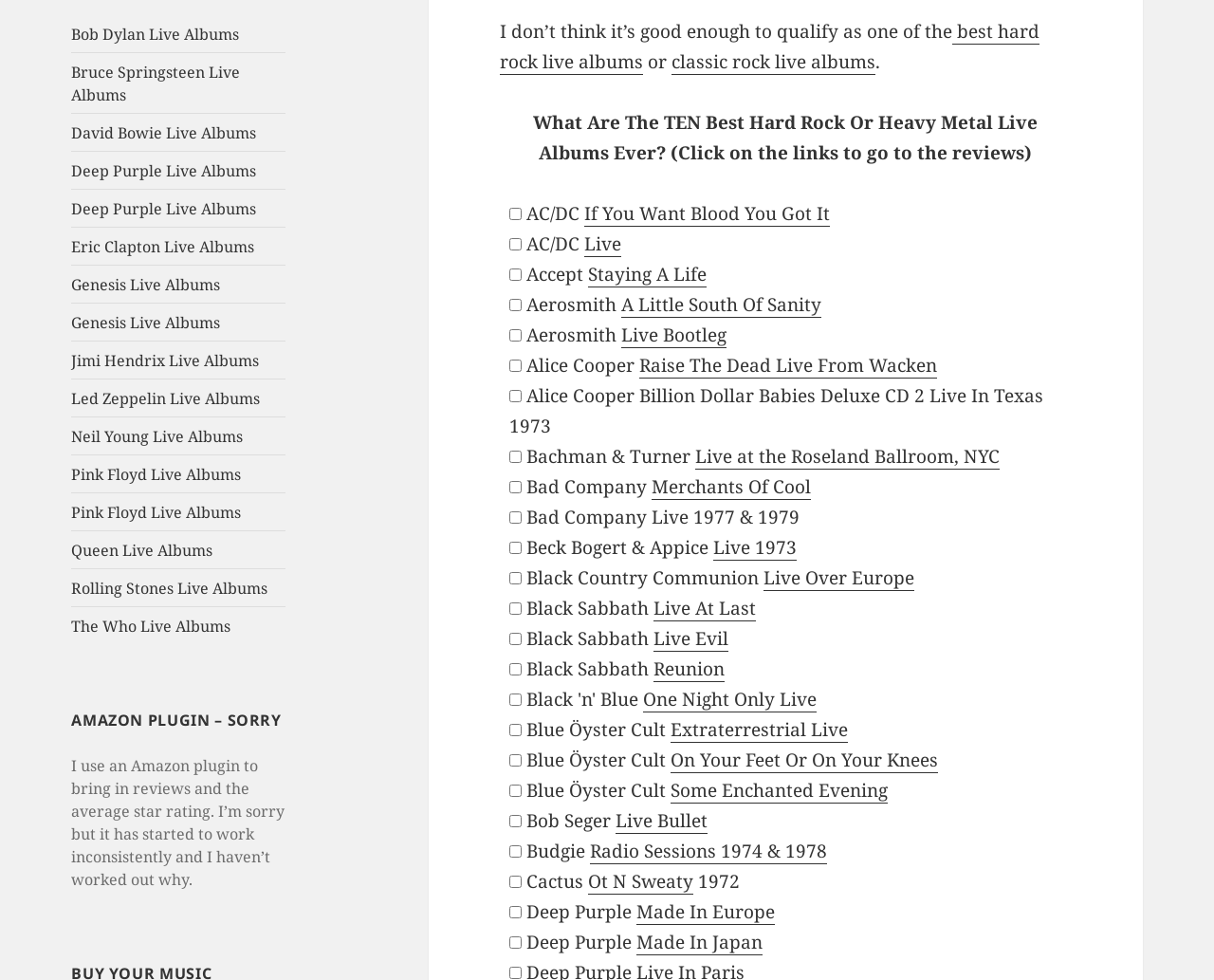Determine the bounding box coordinates of the clickable element necessary to fulfill the instruction: "Click on the link 'Bob Dylan Live Albums'". Provide the coordinates as four float numbers within the 0 to 1 range, i.e., [left, top, right, bottom].

[0.059, 0.024, 0.197, 0.045]